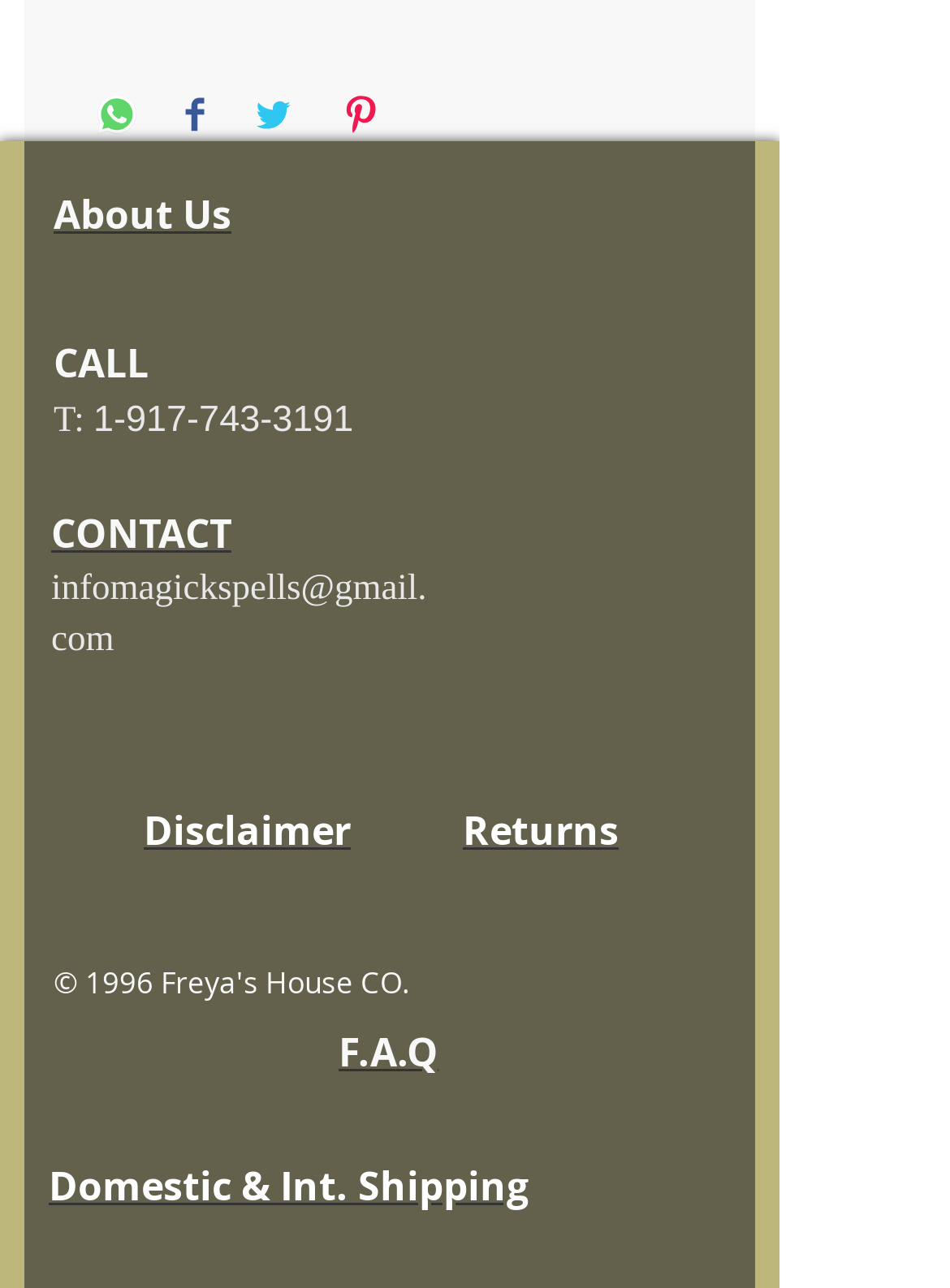What is the phone number provided?
Give a thorough and detailed response to the question.

The phone number '1-917-743-3191' is provided under the 'CALL' section, which can be used to contact the webpage's owner or administrator.